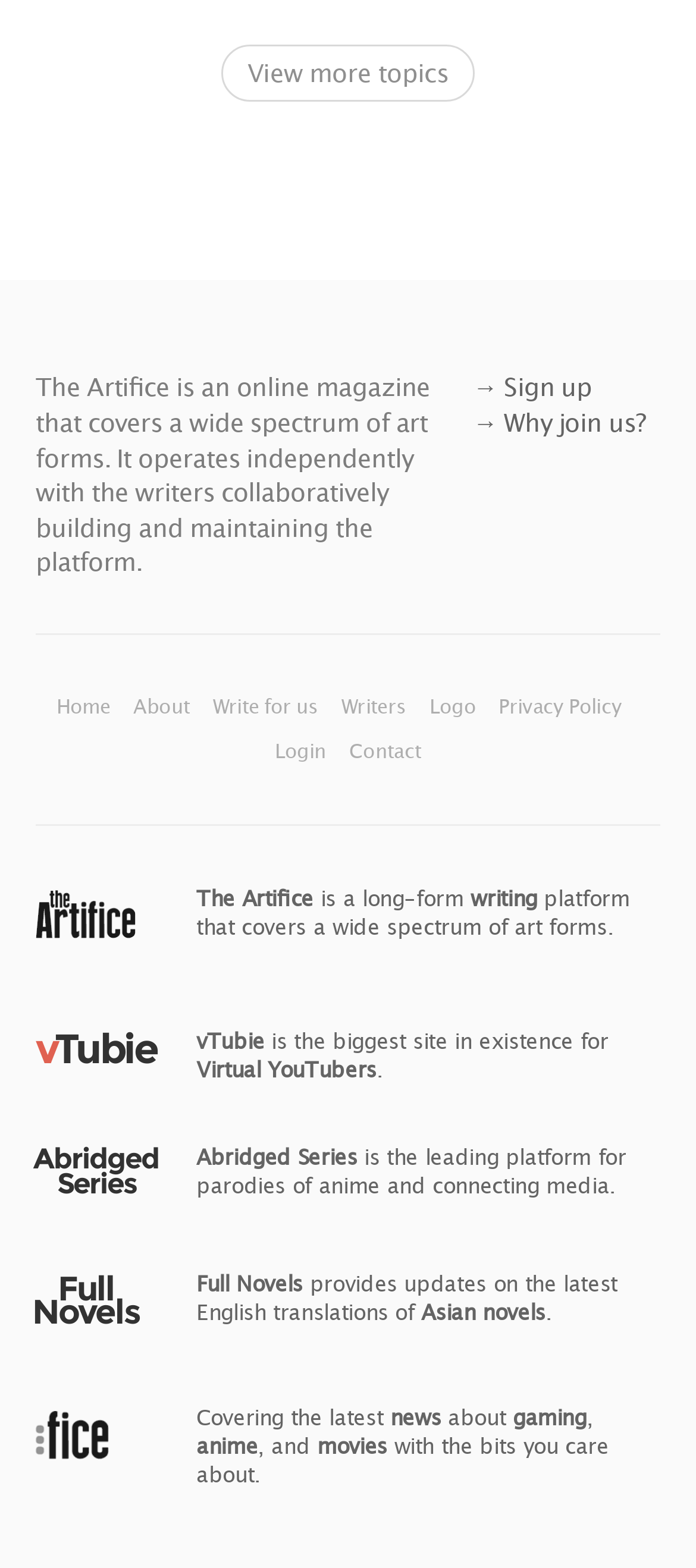Return the bounding box coordinates of the UI element that corresponds to this description: "Abridged Series". The coordinates must be given as four float numbers in the range of 0 and 1, [left, top, right, bottom].

[0.282, 0.73, 0.513, 0.747]